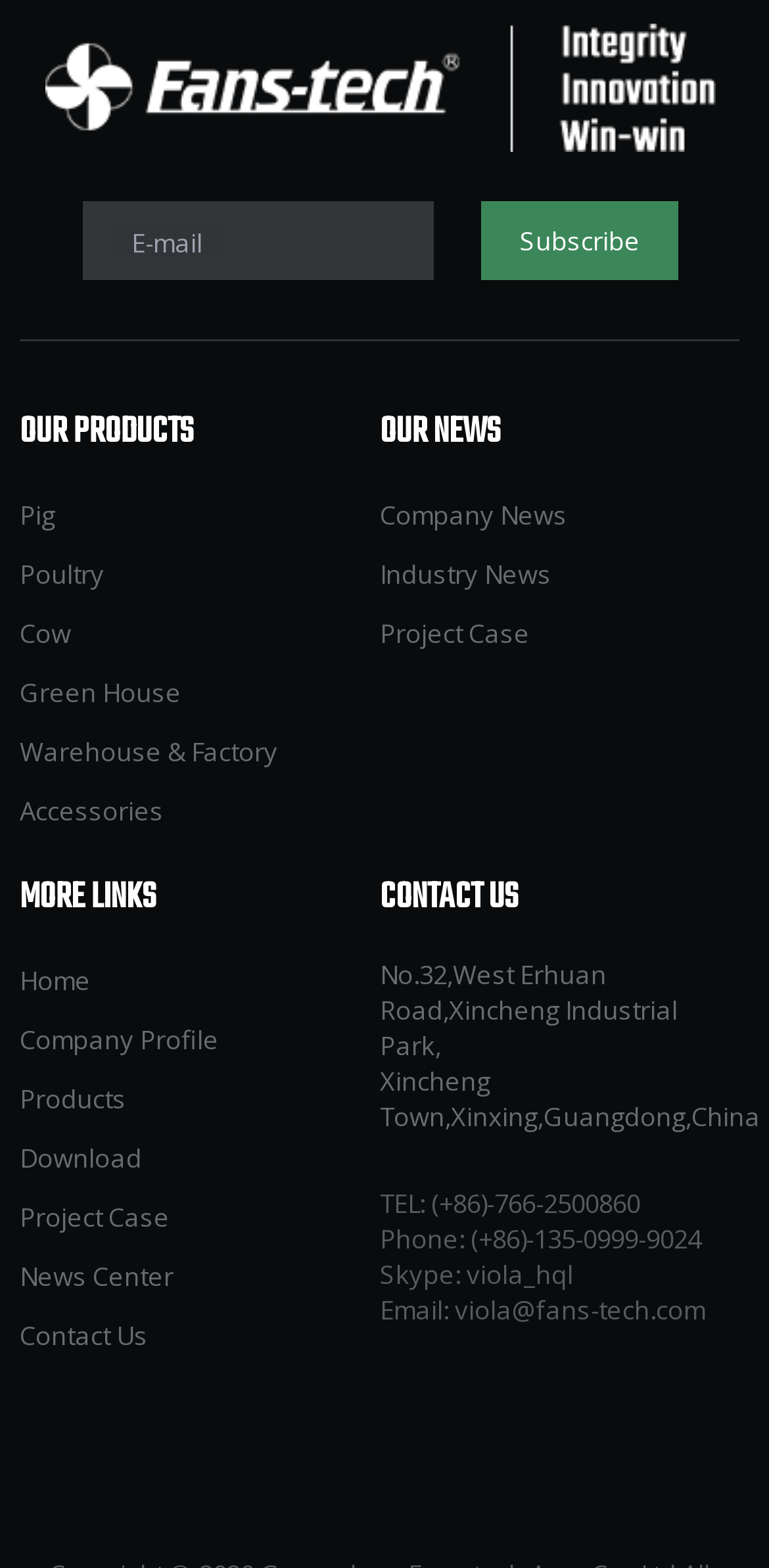Answer the question below with a single word or a brief phrase: 
What products does the company offer?

Pig, Poultry, Cow, Green House, Warehouse & Factory, Accessories